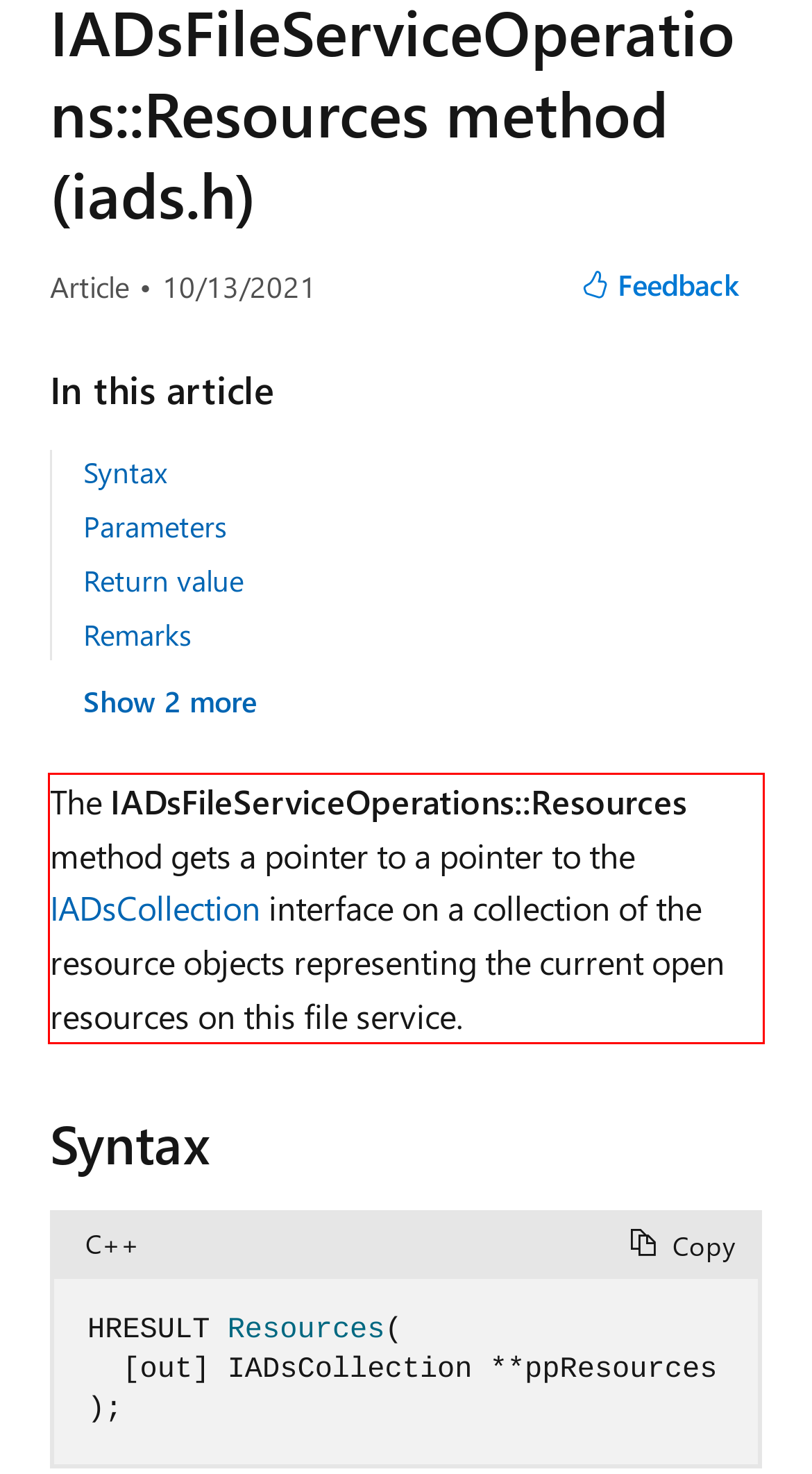Please take the screenshot of the webpage, find the red bounding box, and generate the text content that is within this red bounding box.

The IADsFileServiceOperations::Resources method gets a pointer to a pointer to the IADsCollection interface on a collection of the resource objects representing the current open resources on this file service.